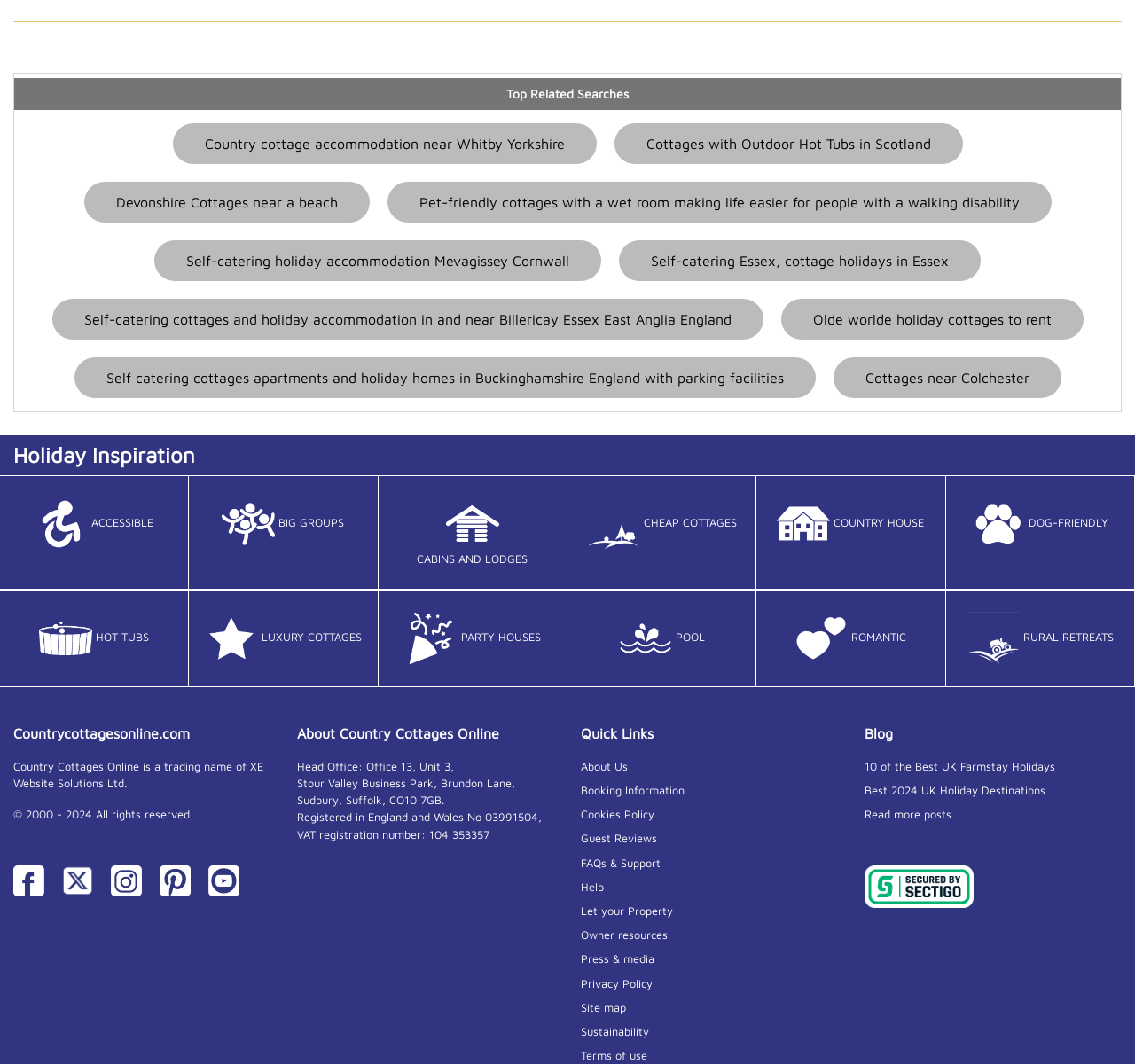Identify the bounding box coordinates of the part that should be clicked to carry out this instruction: "Read '10 of the Best UK Farmstay Holidays'".

[0.762, 0.714, 0.93, 0.727]